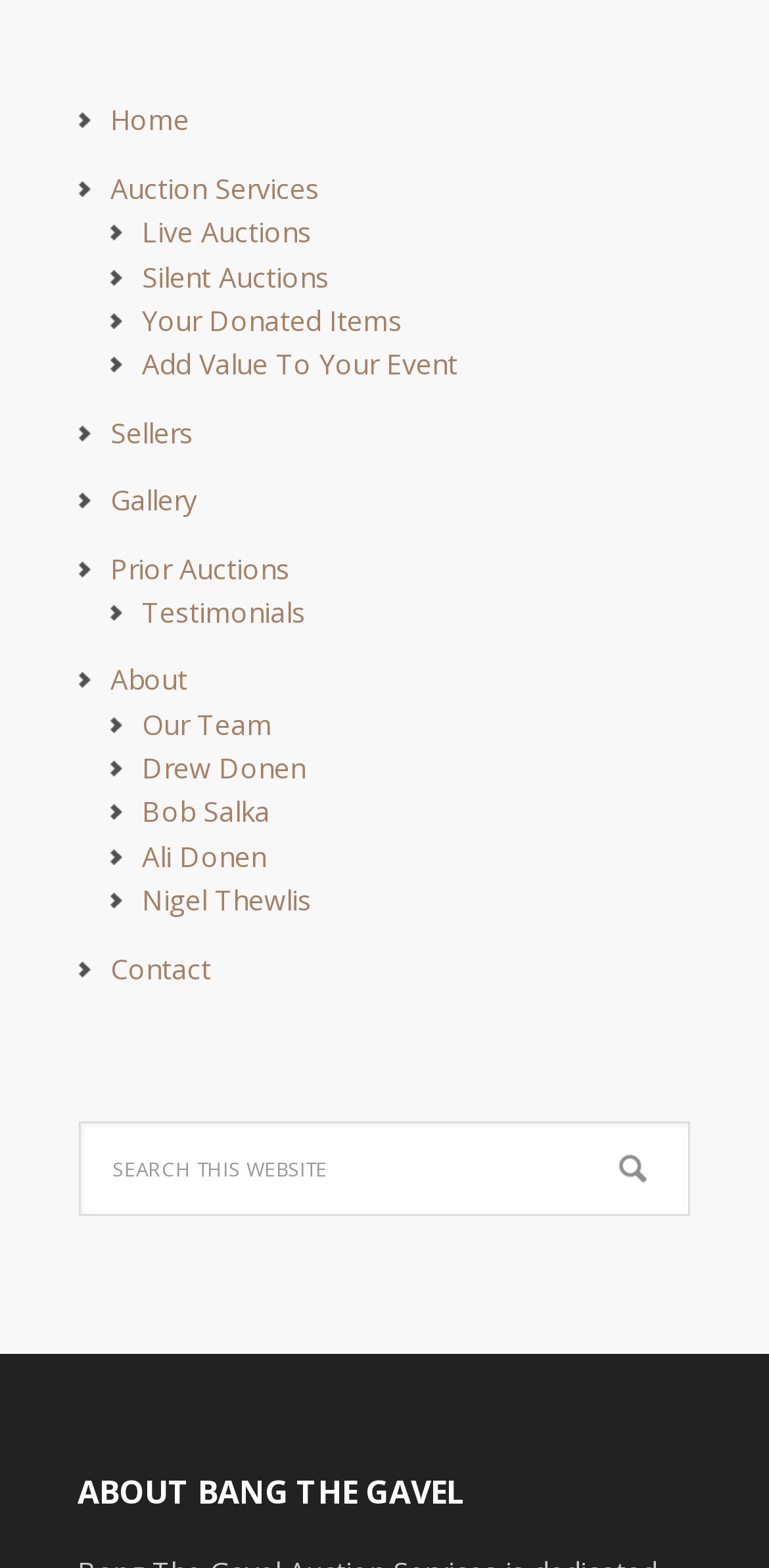Indicate the bounding box coordinates of the element that must be clicked to execute the instruction: "learn about auction services". The coordinates should be given as four float numbers between 0 and 1, i.e., [left, top, right, bottom].

[0.144, 0.108, 0.415, 0.132]